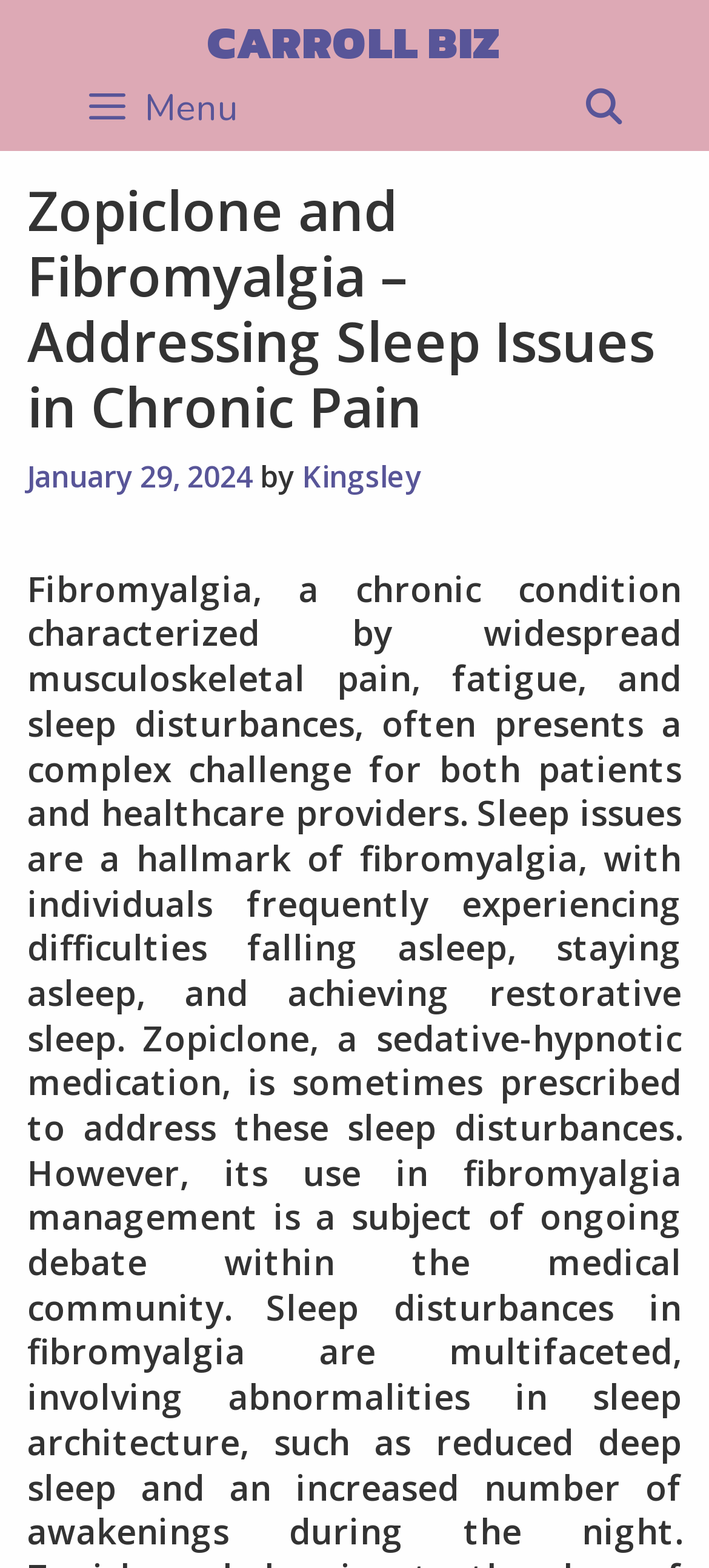What is the name of the website?
Please use the visual content to give a single word or phrase answer.

Carroll Biz